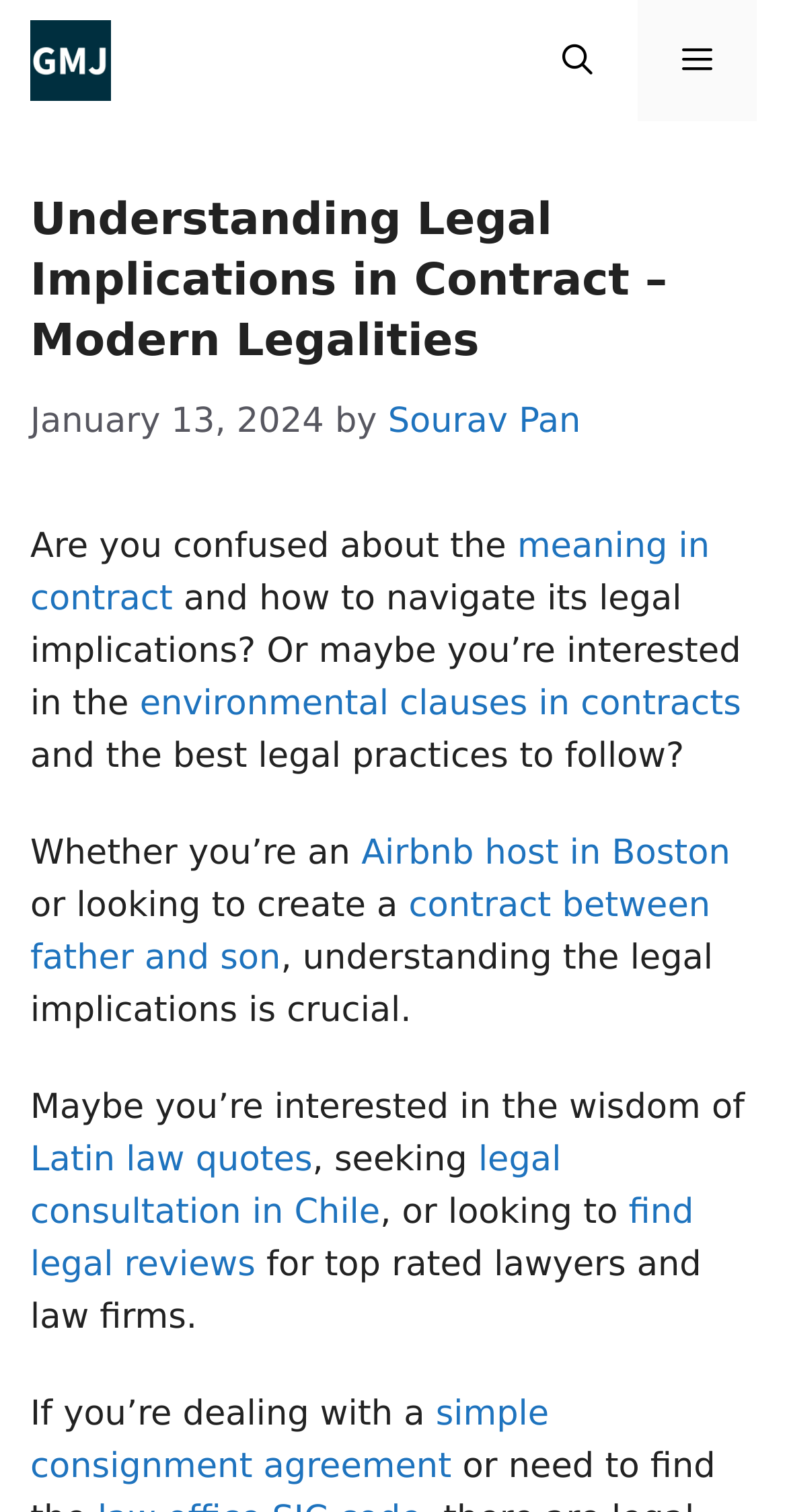Identify the bounding box coordinates for the region of the element that should be clicked to carry out the instruction: "Read the article about meaning in contract". The bounding box coordinates should be four float numbers between 0 and 1, i.e., [left, top, right, bottom].

[0.038, 0.348, 0.902, 0.41]